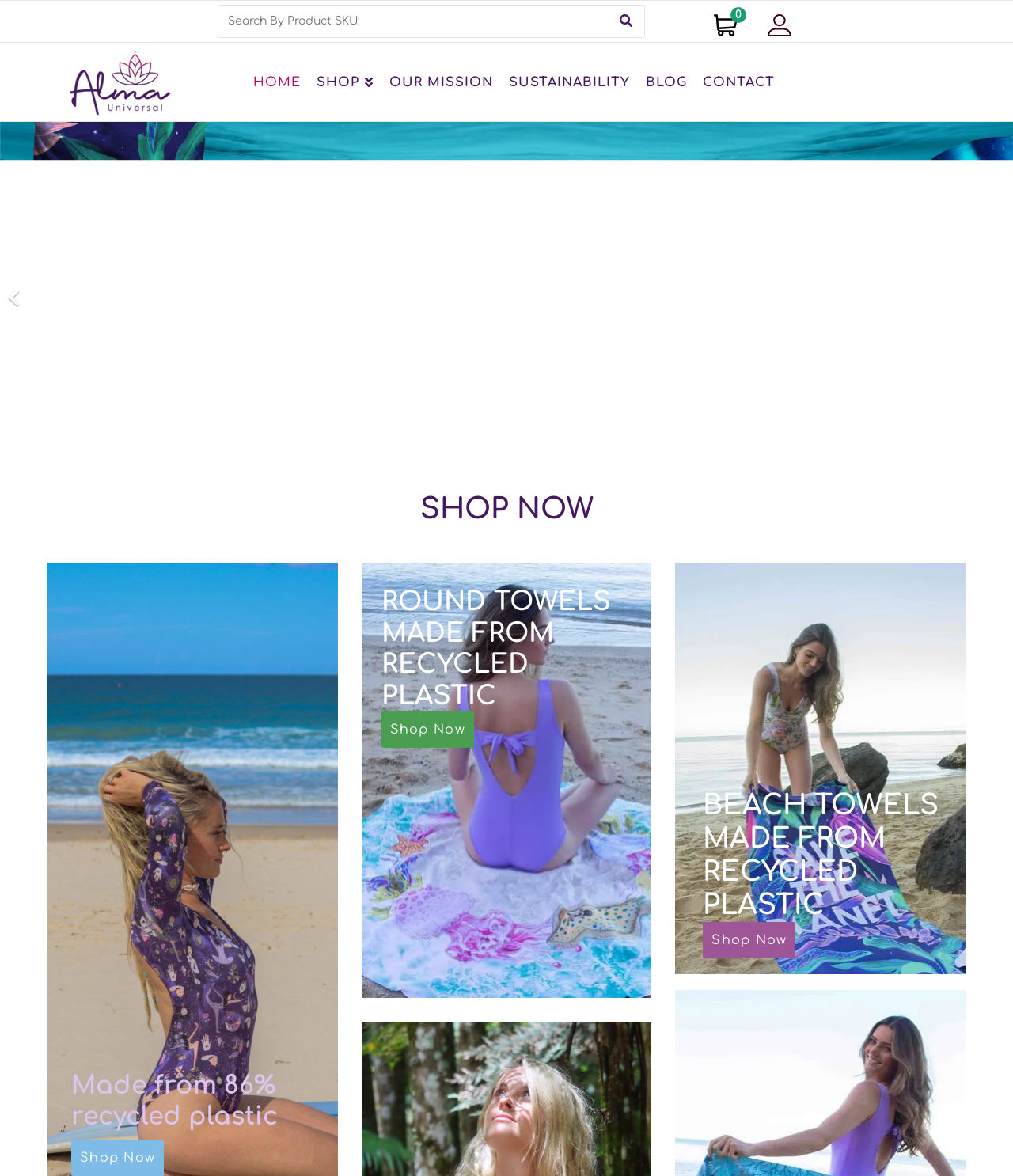Please locate the bounding box coordinates of the element that should be clicked to achieve the given instruction: "View cart".

[0.705, 0.005, 0.737, 0.032]